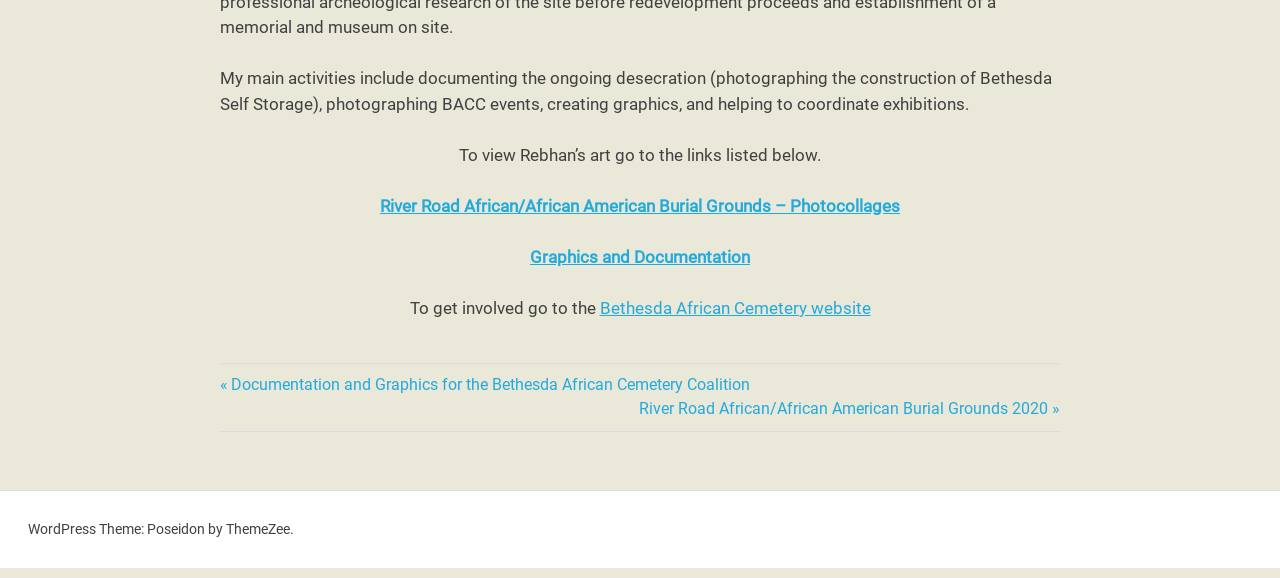Using the information in the image, give a comprehensive answer to the question: 
Where can you find the author's art?

The StaticText element with the text 'To view Rebhan’s art go to the links listed below.' suggests that the author's art can be found by following the links provided below.